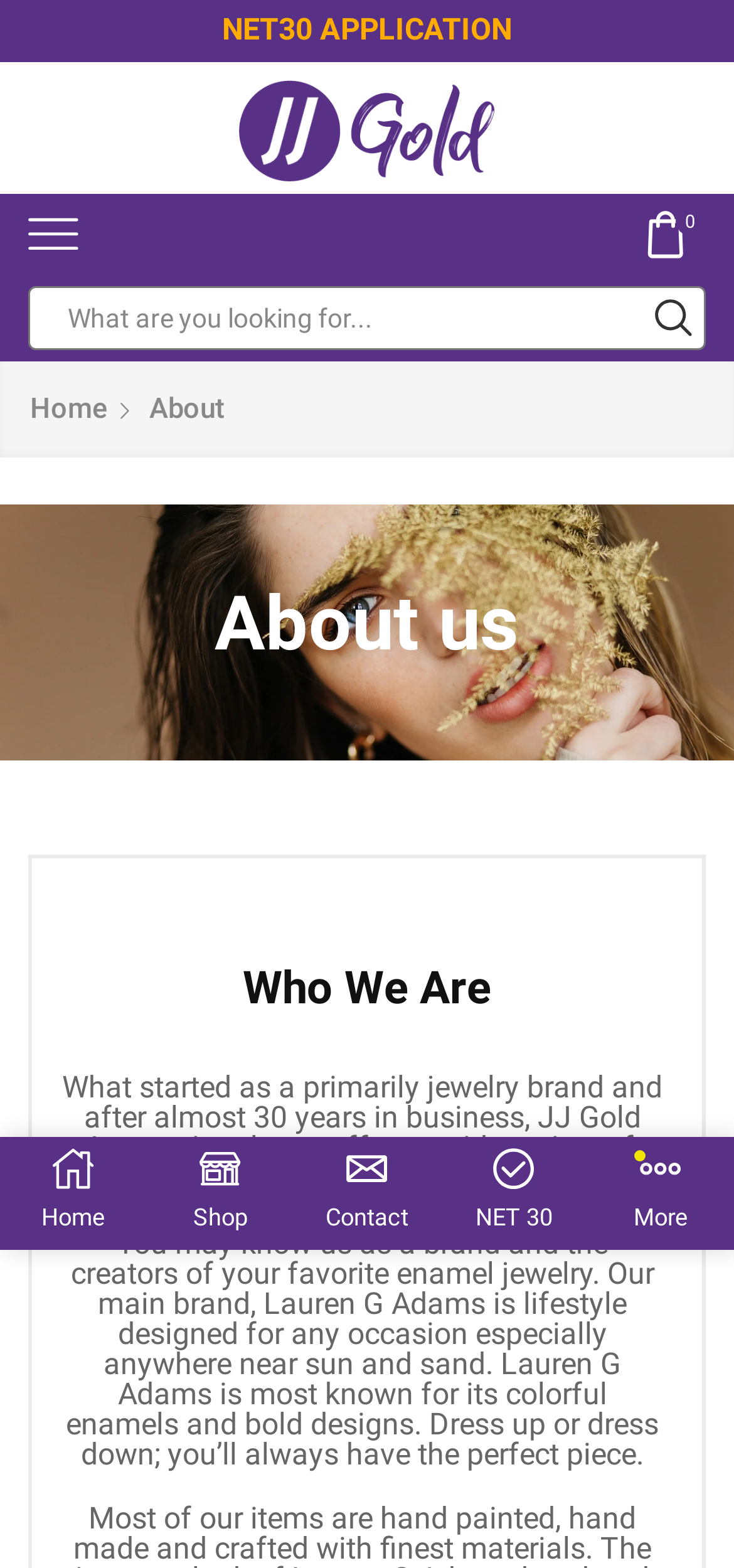Provide the bounding box coordinates of the section that needs to be clicked to accomplish the following instruction: "Click on the NET30 APPLICATION link."

[0.0, 0.0, 1.0, 0.039]